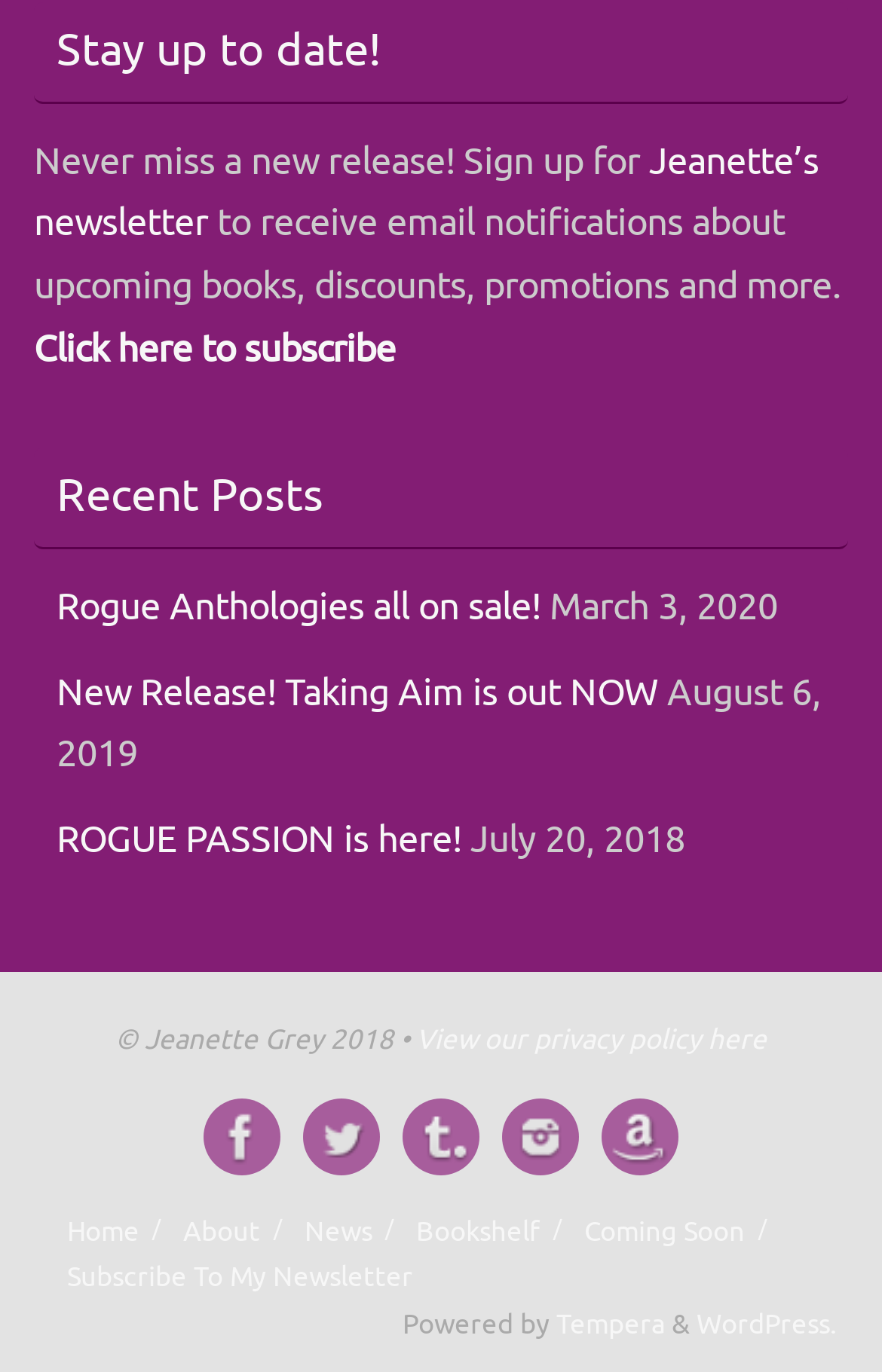What social media platforms are available?
Refer to the image and answer the question using a single word or phrase.

Facebook, Twitter, Tumblr, Instagram, Amazon